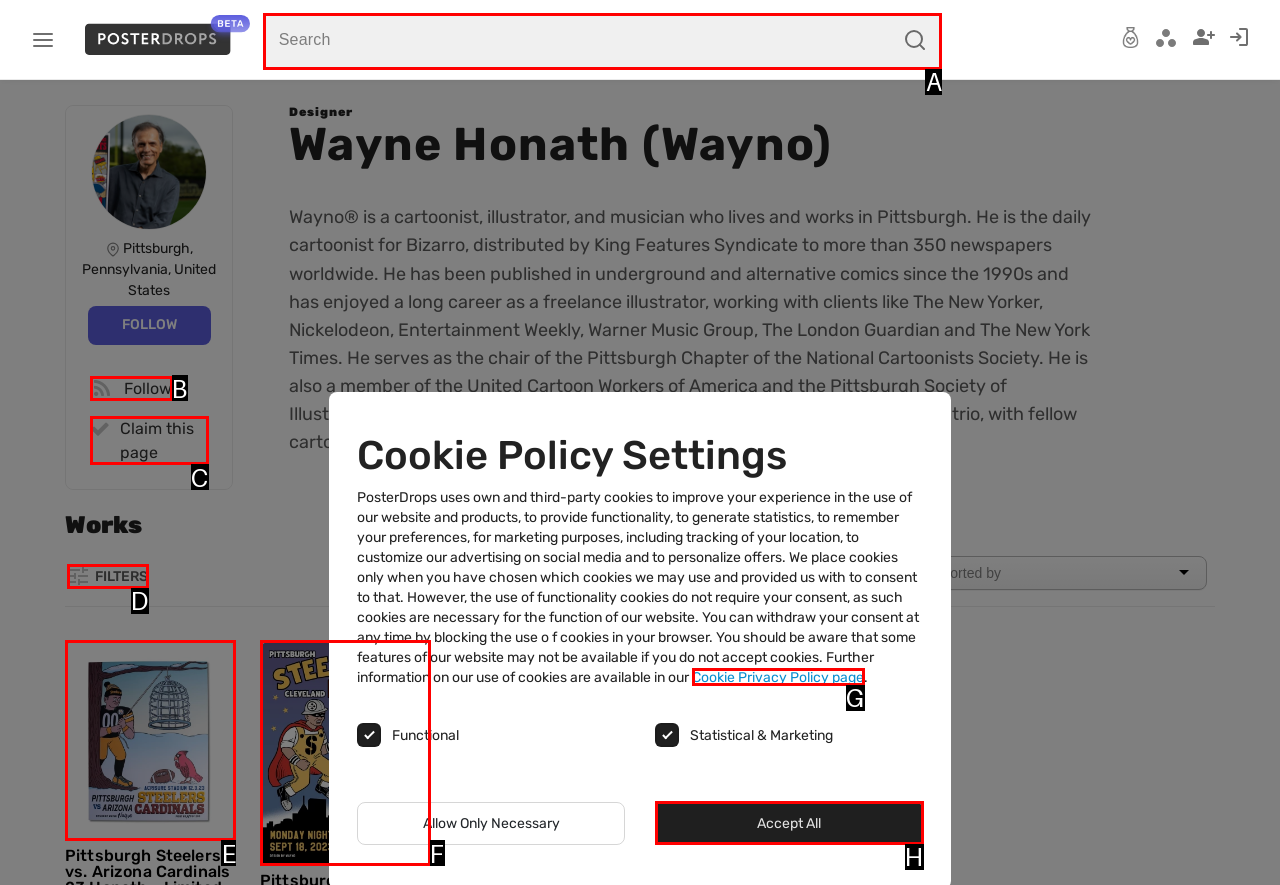Which option should be clicked to complete this task: View a poster
Reply with the letter of the correct choice from the given choices.

E